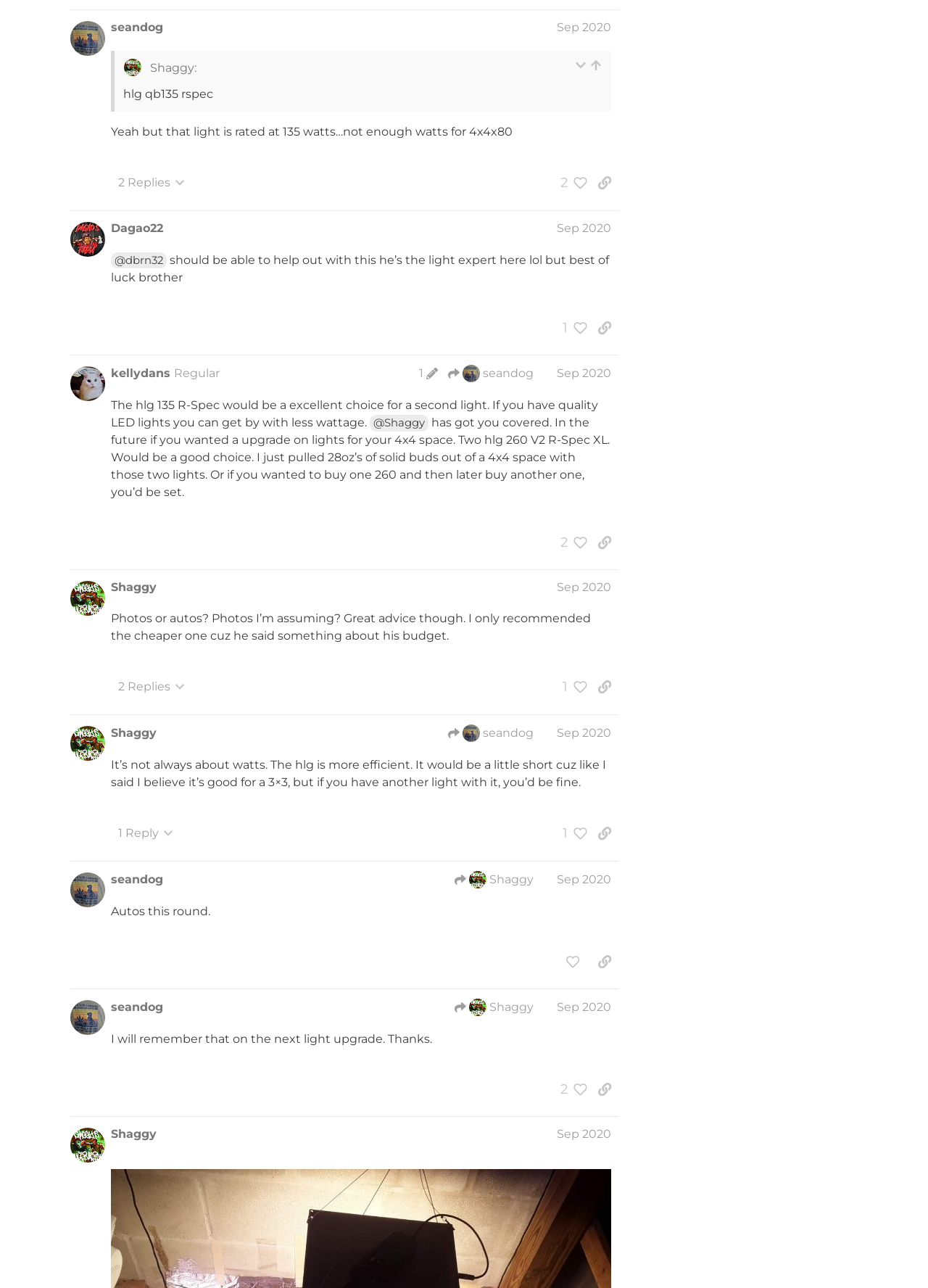What is the date of the last post?
Using the visual information, reply with a single word or short phrase.

Sep 14, 2020 2:56 pm